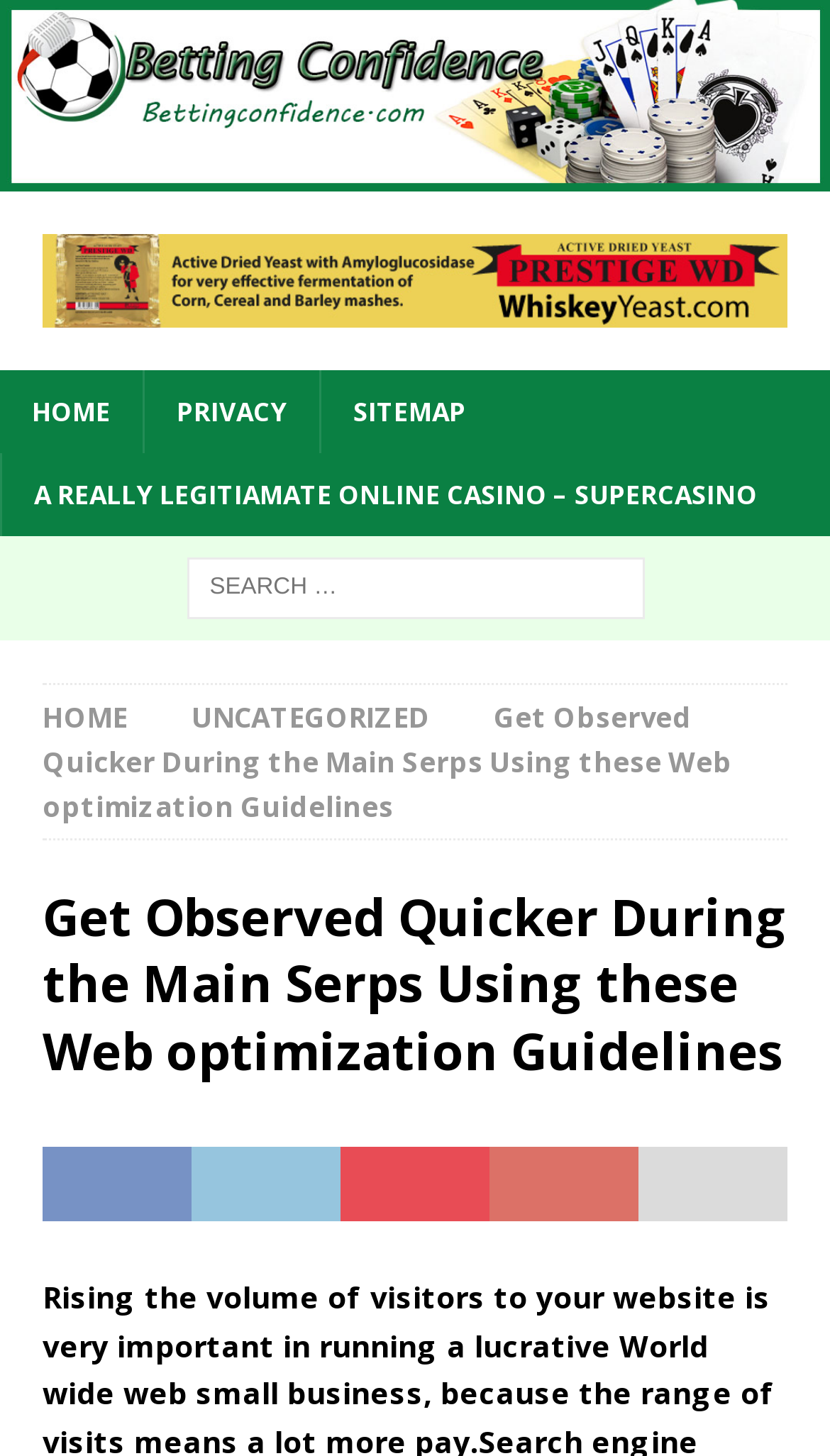Locate the bounding box coordinates of the element to click to perform the following action: 'explore supercasino'. The coordinates should be given as four float values between 0 and 1, in the form of [left, top, right, bottom].

[0.0, 0.311, 0.951, 0.368]